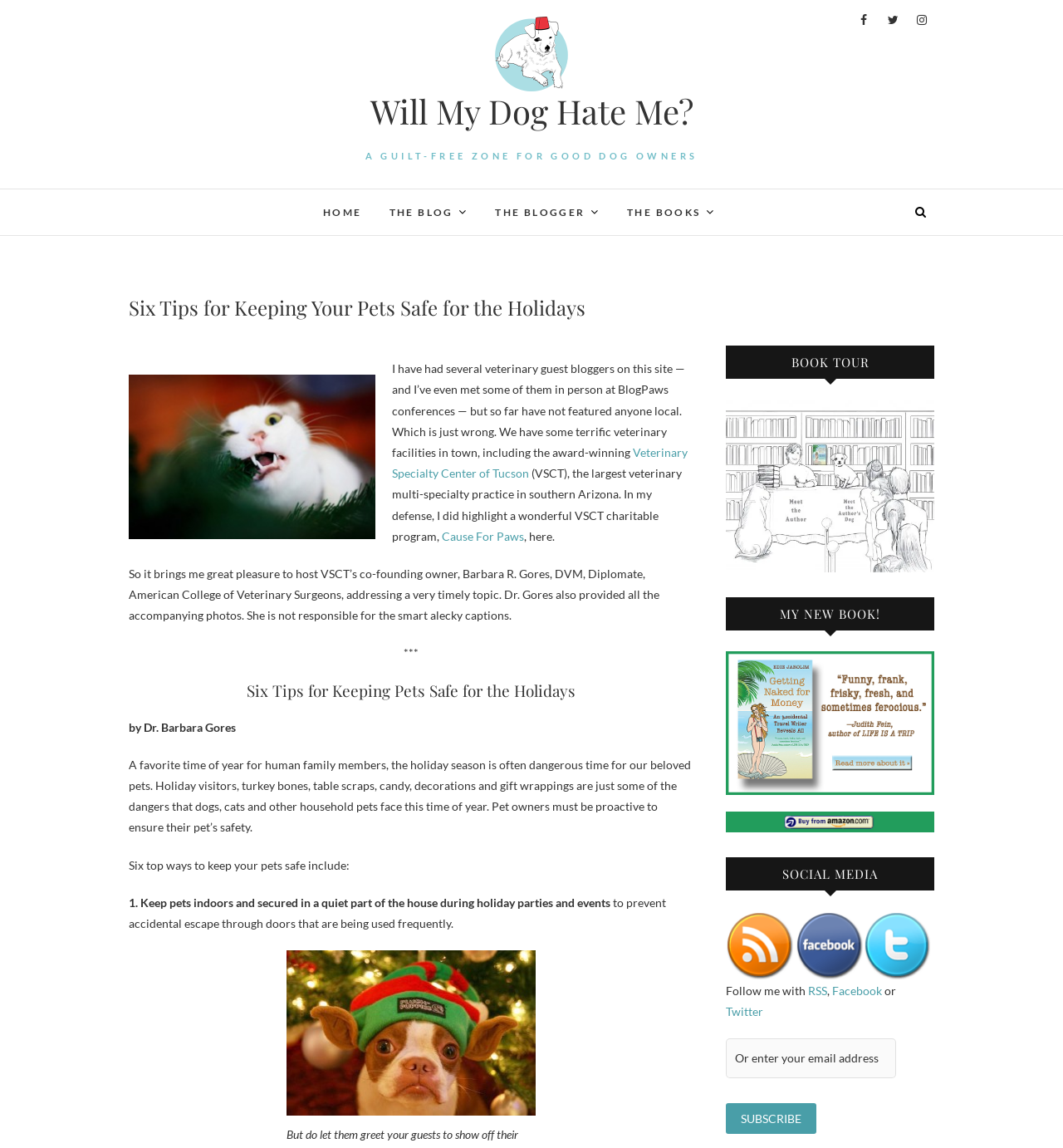Locate the bounding box of the UI element described in the following text: "Veterinary Specialty Center of Tucson".

[0.369, 0.388, 0.647, 0.418]